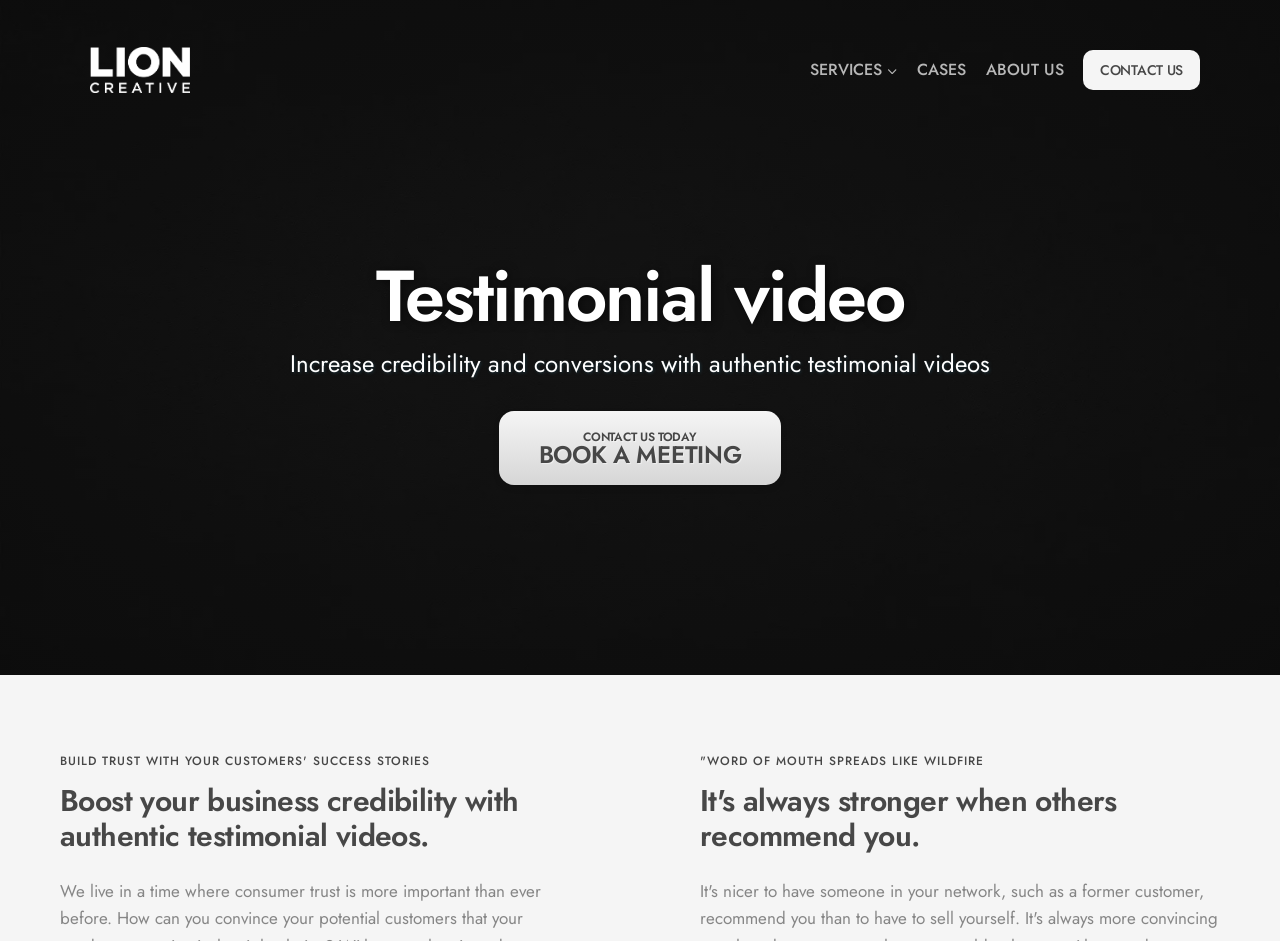What is the company name?
Kindly offer a detailed explanation using the data available in the image.

I inferred the company name from the logo light image at the top left corner of the webpage, which is a common placement for a company's logo.